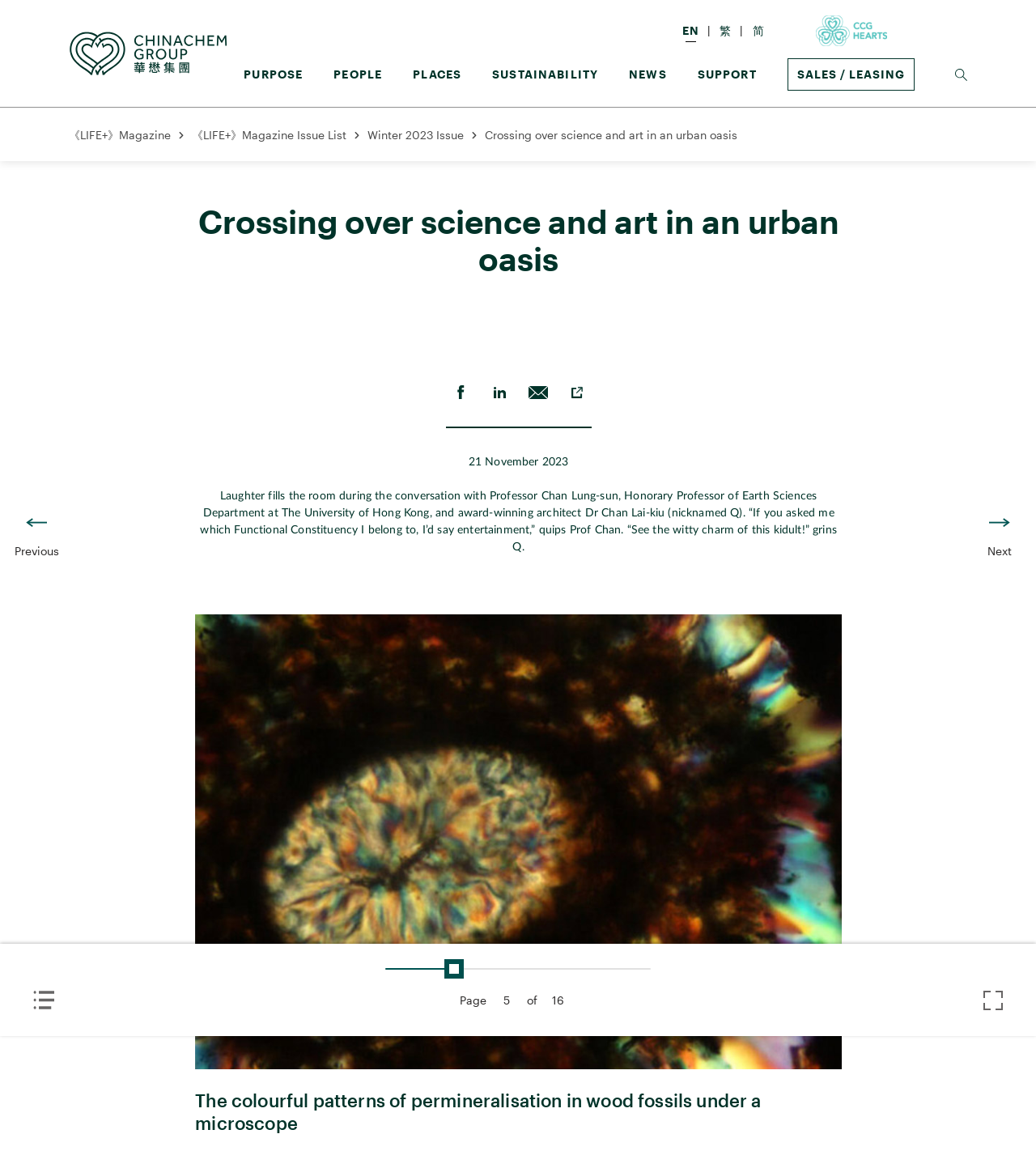Answer the question in a single word or phrase:
What is the category of the article?

SUSTAINABILITY